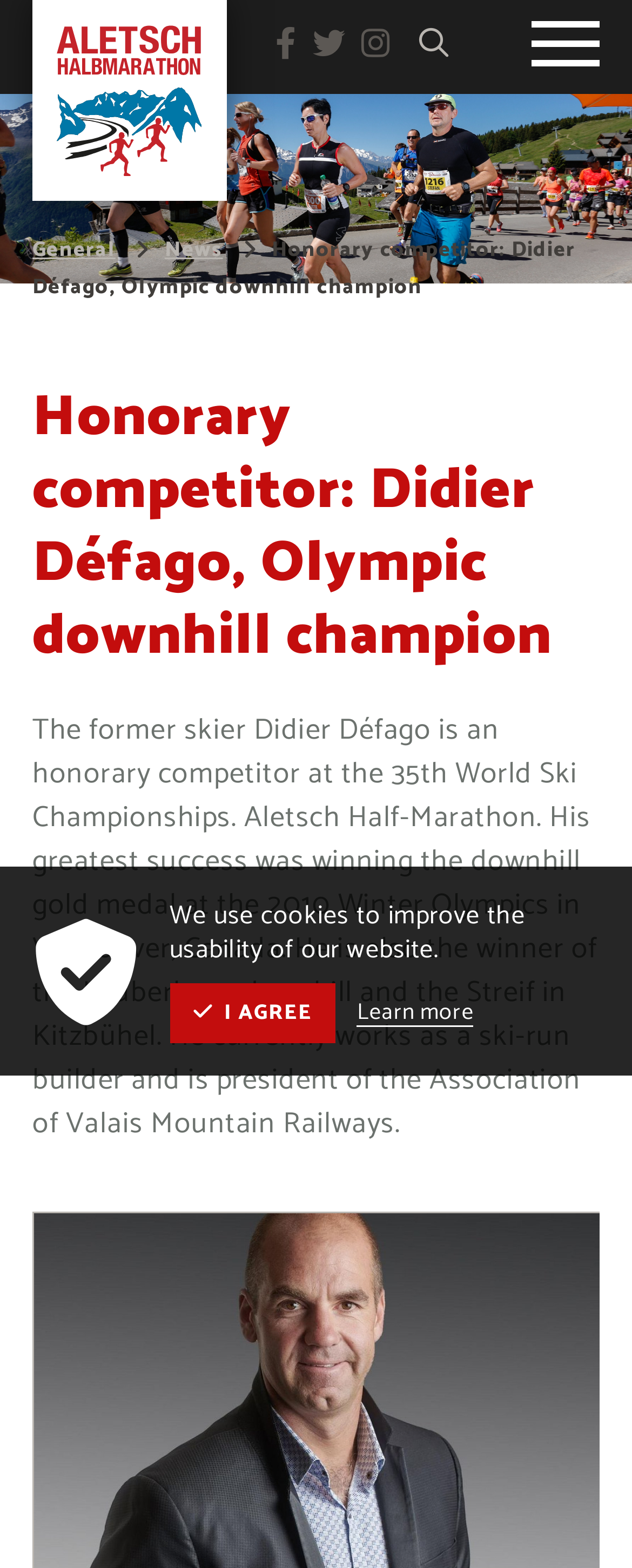Locate the bounding box coordinates of the clickable region to complete the following instruction: "Open navigation."

[0.841, 0.013, 0.949, 0.045]